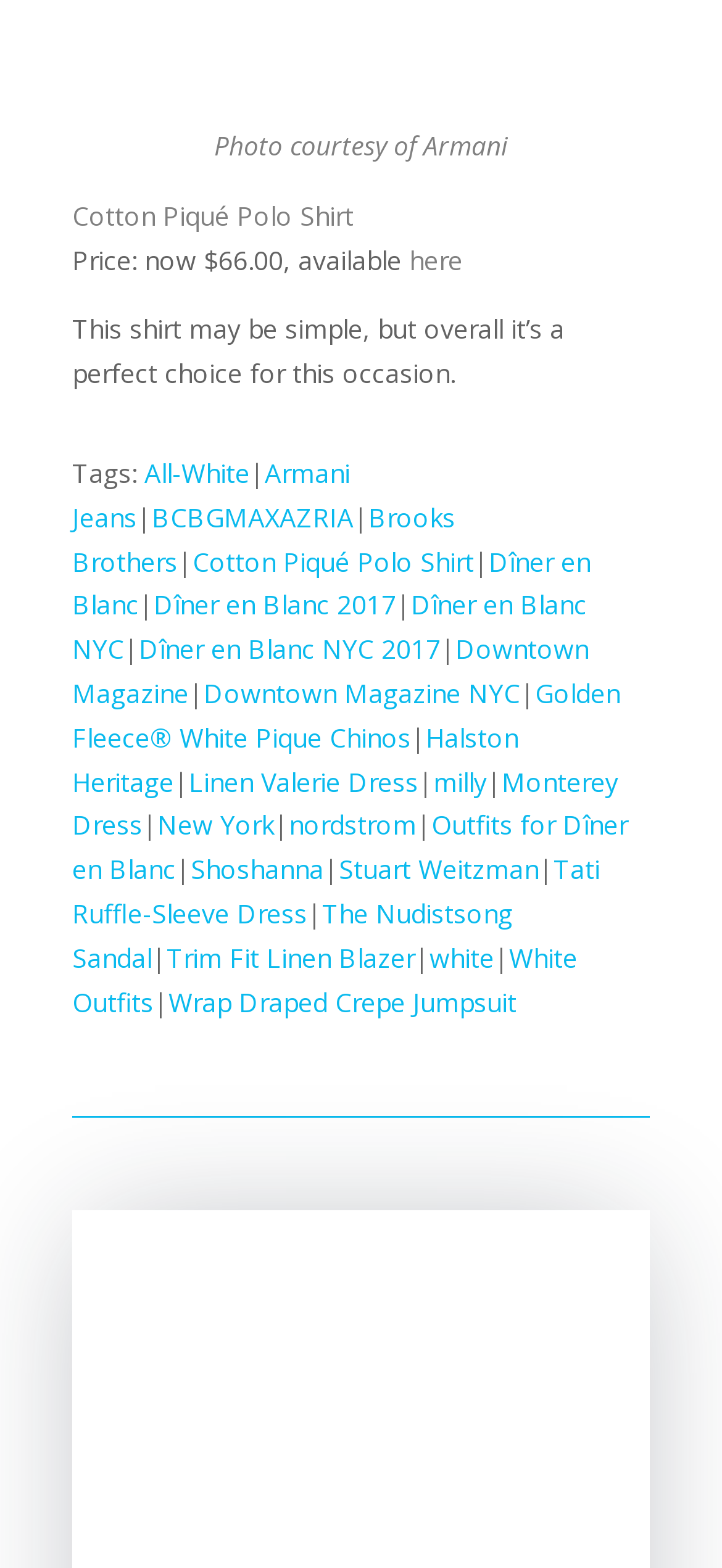Bounding box coordinates are specified in the format (top-left x, top-left y, bottom-right x, bottom-right y). All values are floating point numbers bounded between 0 and 1. Please provide the bounding box coordinate of the region this sentence describes: Tati Ruffle-Sleeve Dress

[0.1, 0.543, 0.831, 0.594]